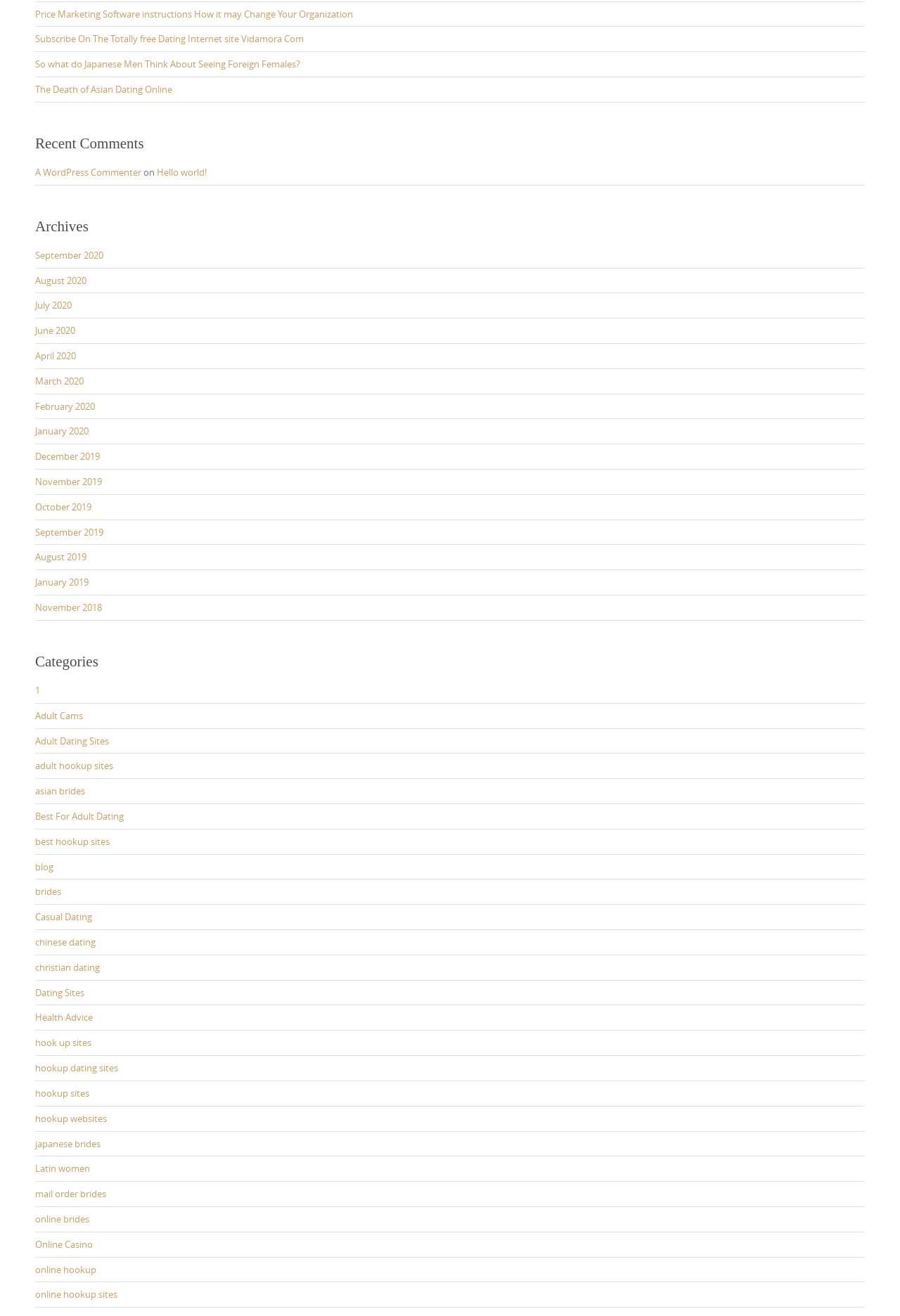What is the title of the first link?
Examine the image and provide an in-depth answer to the question.

The first link on the webpage has the title 'Price Marketing Software instructions How it may Change Your Organization', so the answer is 'Price Marketing Software instructions'.